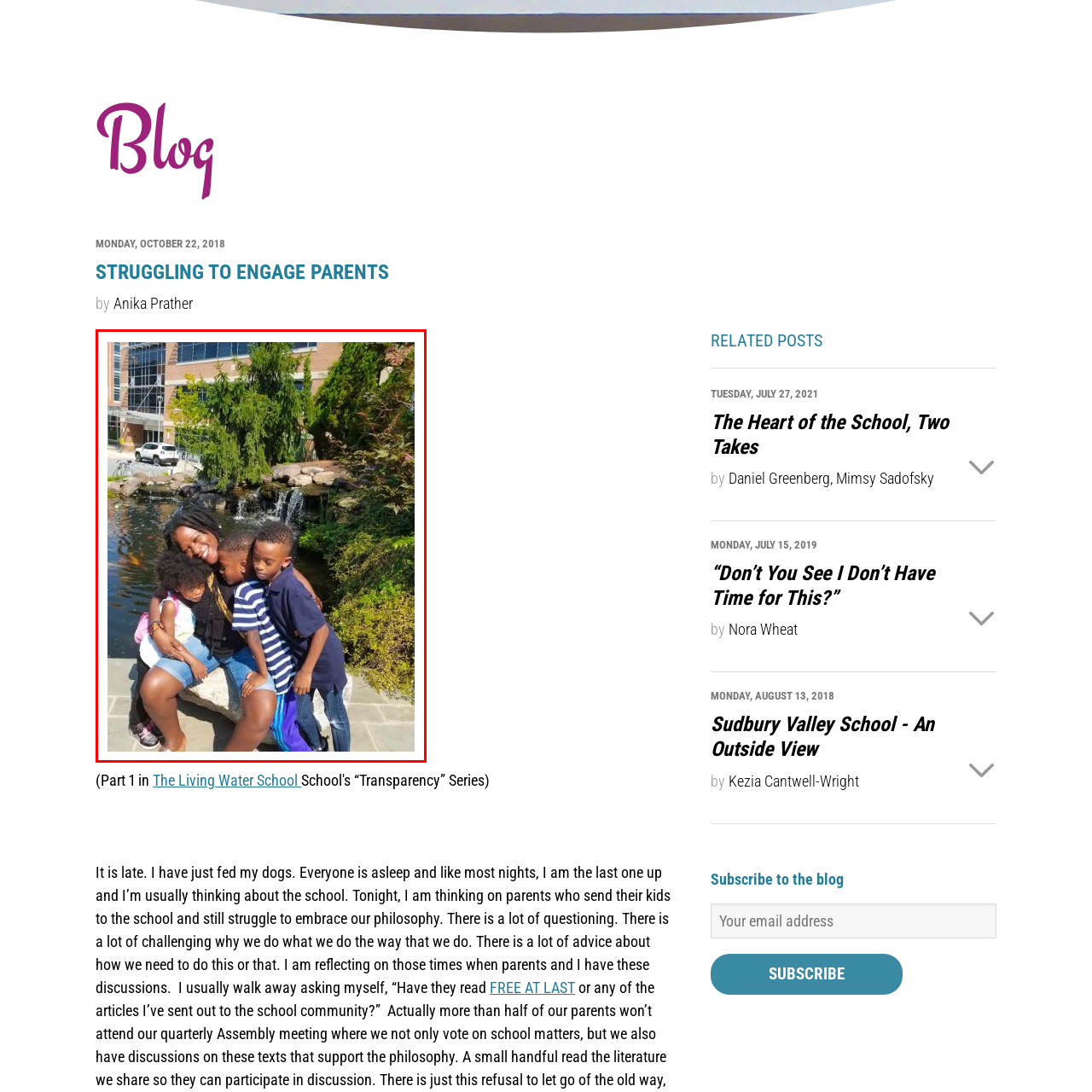What is the source of the soft sounds in the background?
View the portion of the image encircled by the red bounding box and give a one-word or short phrase answer.

A nearby waterfall